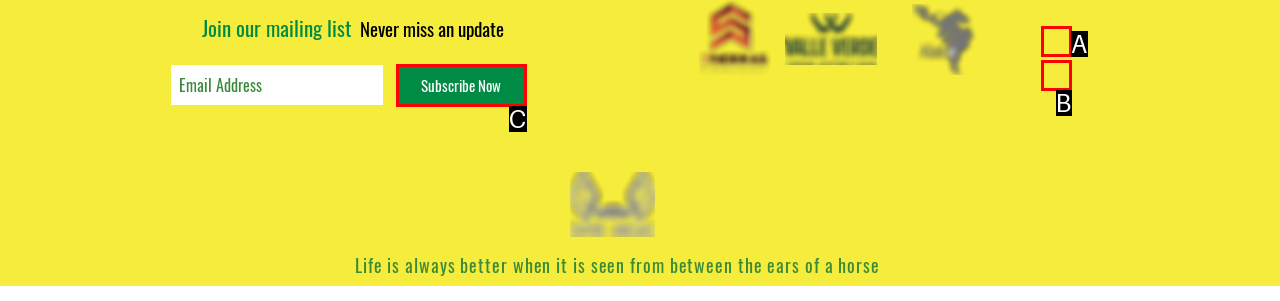Which HTML element matches the description: Subscribe Now the best? Answer directly with the letter of the chosen option.

C